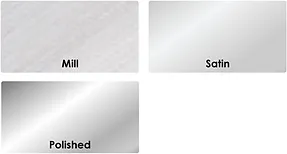Give a meticulous account of what the image depicts.

The image showcases three aluminum finishes available for the CAT Aluminium A19 Matwell Trim. The finishes displayed are:

1. **Mill**: A natural, uncoated finish that maintains the raw appearance of aluminum, showcasing its inherent texture and sheen.
2. **Satin**: This finish offers a smooth, semi-matte surface that reflects light subtly while reducing glare, providing a sophisticated look.
3. **Polished**: The highly reflective, glossy surface of the polished finish captures light beautifully, enhancing the elegance of the aluminum.

These options allow for customization in both aesthetic and functional applications in flooring projects, aligning with modern design principles.